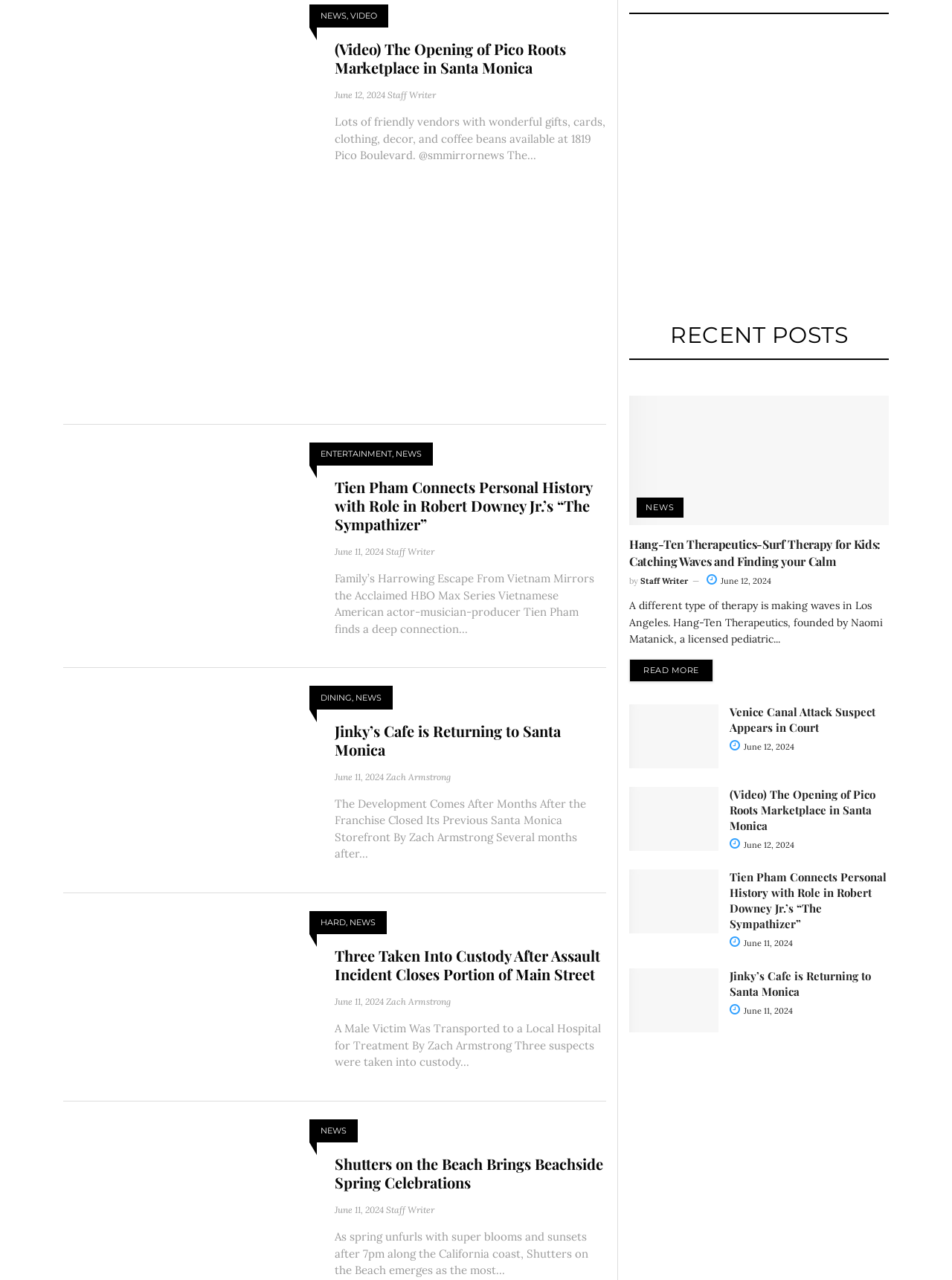Locate the bounding box coordinates of the clickable region to complete the following instruction: "Learn more about 'Jinky’s Cafe is Returning to Santa Monica'."

[0.352, 0.563, 0.589, 0.593]